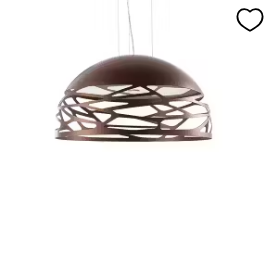Craft a descriptive caption that covers all aspects of the image.

The image showcases the "Lodes Kelly Dome Pendant Copper Small," a beautifully designed pendant light featuring a unique dome shape adorned with intricate cut-out patterns. The lamp is finished in a stylish copper hue, which adds a touch of elegance and warmth to any interior space. This contemporary lighting piece is suspended by cables, allowing it to hang gracefully from the ceiling, making it ideal for dining areas, living rooms, or modern kitchens. Additionally, it is available in four variants, offering versatile options to suit different aesthetic preferences.